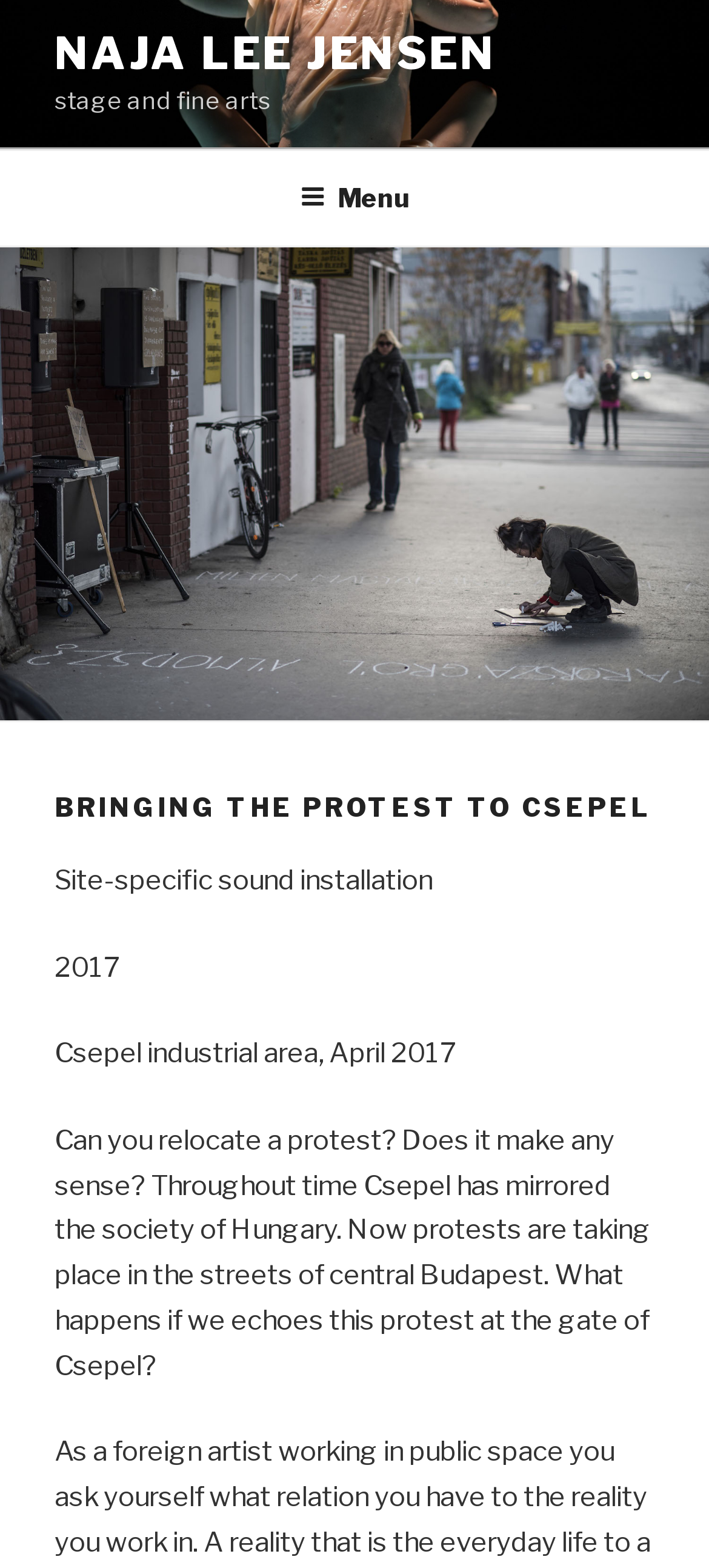When was the artwork created?
Please answer the question with as much detail as possible using the screenshot.

The webpage mentions '2017' which suggests that the artwork was created in the year 2017. This is further supported by the mention of 'April 2017' in the description of the artwork.